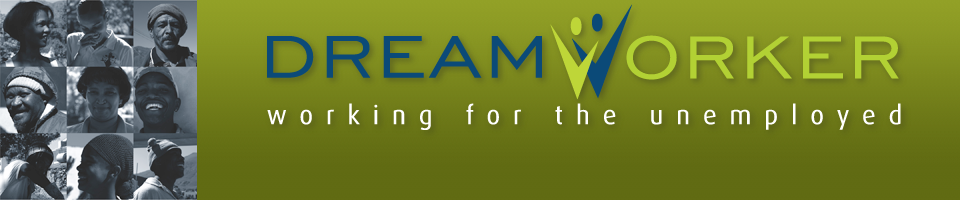Provide an in-depth description of the image.

The image features the logo of DreamWorker, an organization dedicated to supporting unemployed individuals. The visual design combines a vibrant green and blue background, symbolizing hope and growth. The prominent text "DREAMWORKER" stands out in bold letters, encapsulating the organization's mission to empower those seeking employment. Beneath the main title, the phrase "working for the unemployed" emphasizes their commitment to community outreach and workforce development. Accompanying the text are black-and-white portraits of diverse individuals, representing the lives impacted by DreamWorker's initiatives, showcasing authenticity and the human element behind their efforts. This logo not only serves as a brand identity but also conveys a message of solidarity and active support for job seekers in need.